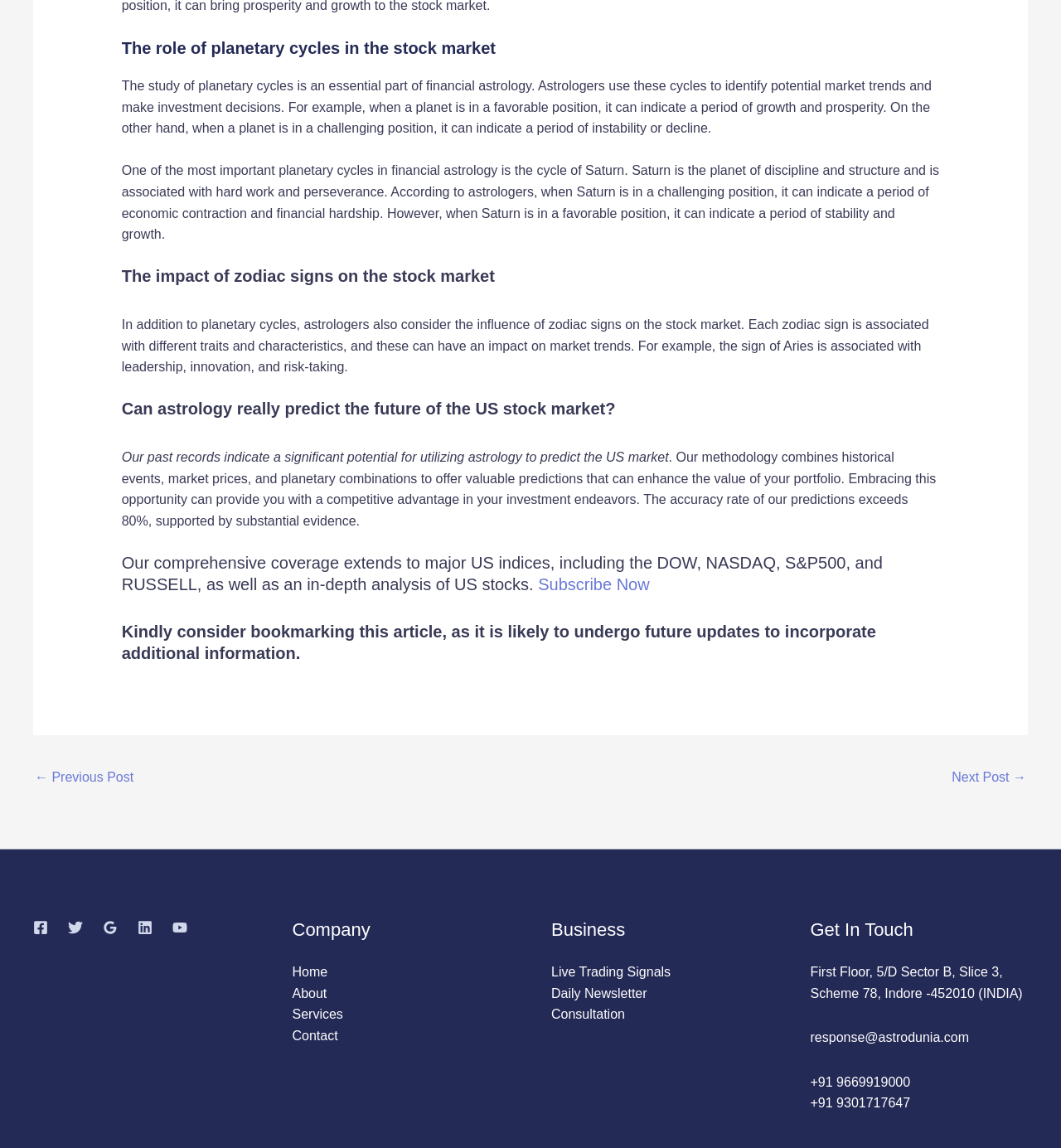Provide the bounding box coordinates for the specified HTML element described in this description: "Entitlements". The coordinates should be four float numbers ranging from 0 to 1, in the format [left, top, right, bottom].

None